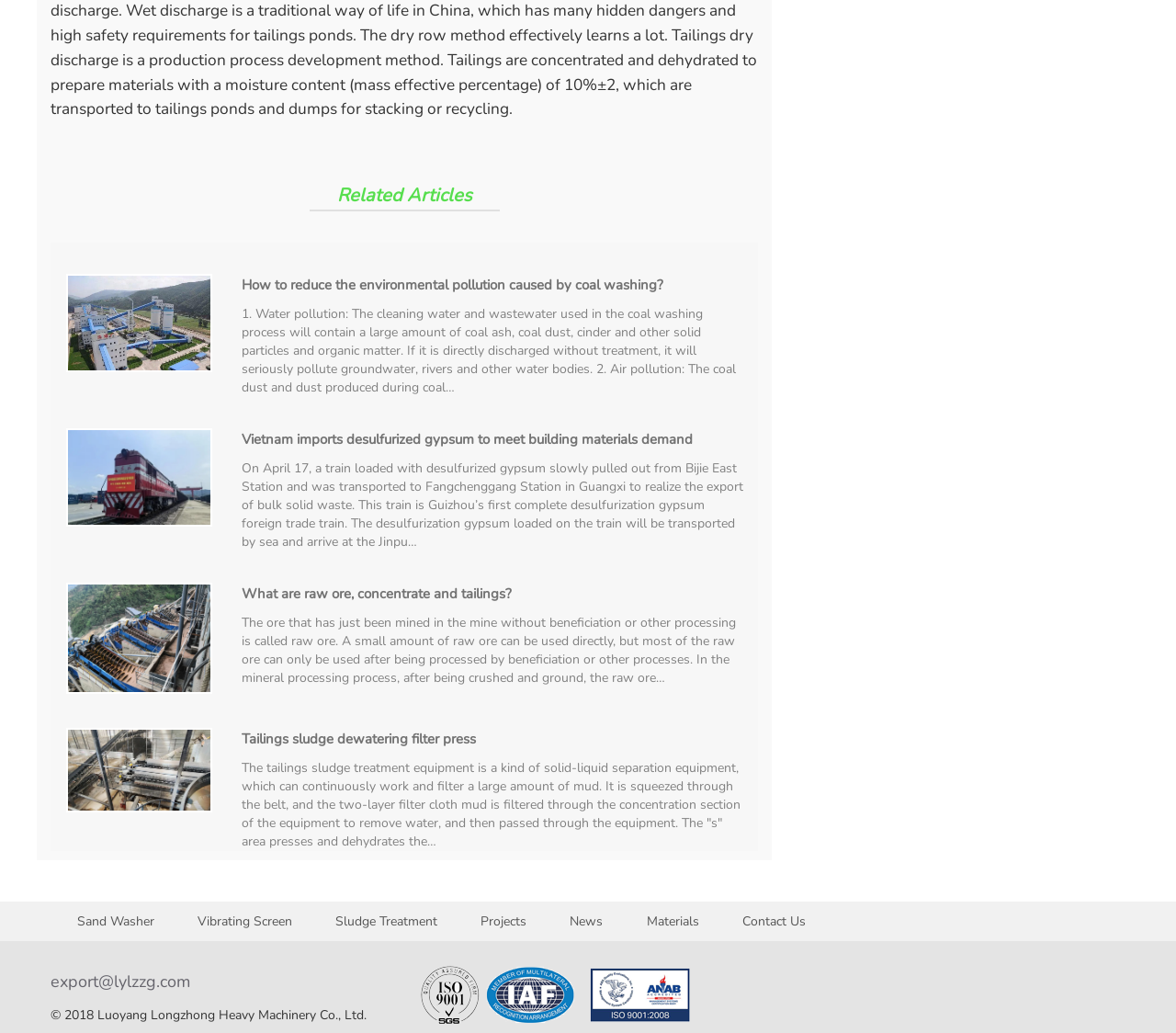Please identify the bounding box coordinates for the region that you need to click to follow this instruction: "Explore the Sand Washer page".

[0.065, 0.884, 0.131, 0.9]